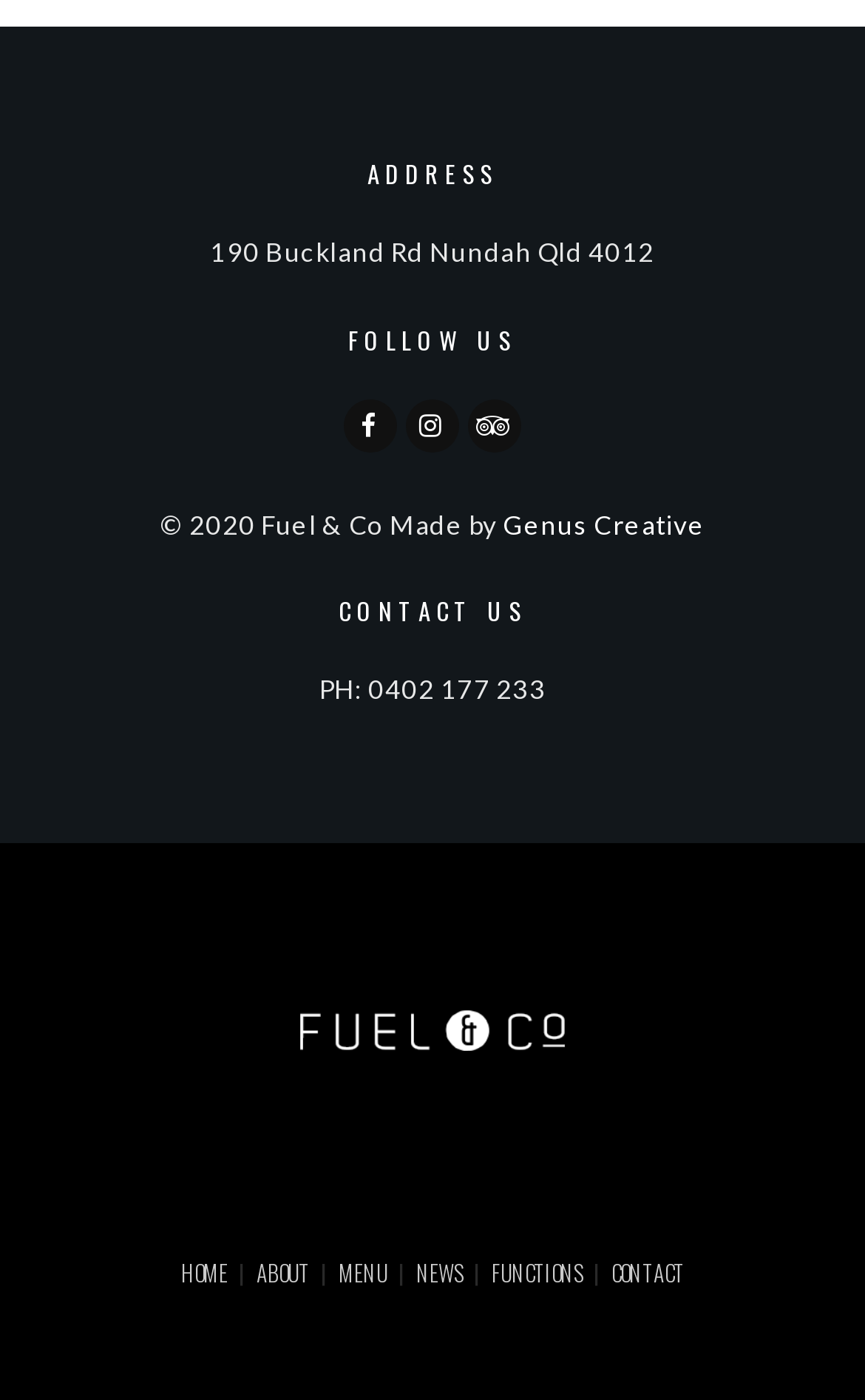Based on the image, please elaborate on the answer to the following question:
How many navigation links are there in the footer?

I counted the number of link elements in the footer section, and there are six of them, including 'HOME', 'ABOUT', 'MENU', 'NEWS', 'FUNCTIONS', and 'CONTACT'.